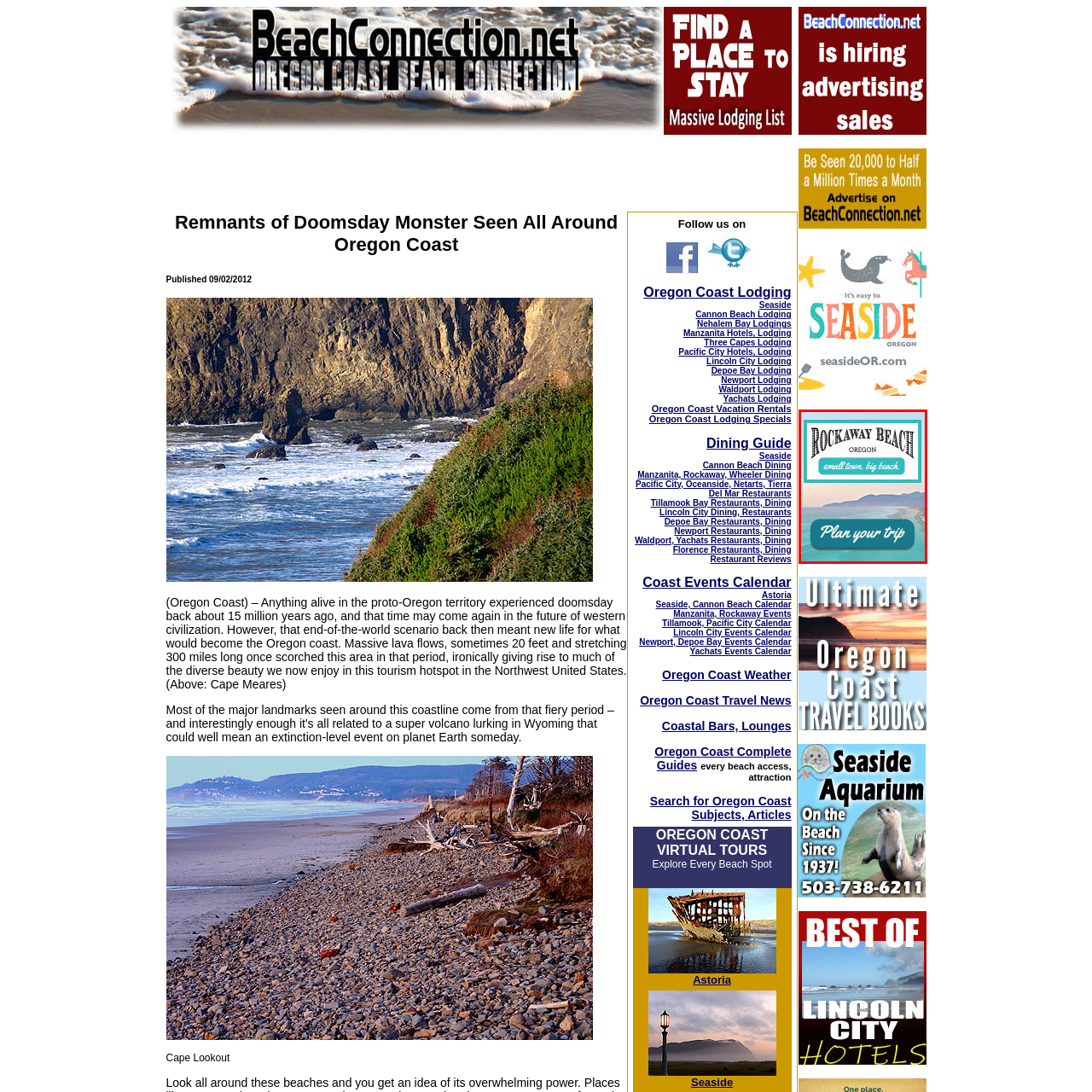What is featured in the background imagery?
Pay attention to the image part enclosed by the red bounding box and answer the question using a single word or a short phrase.

The picturesque coastline